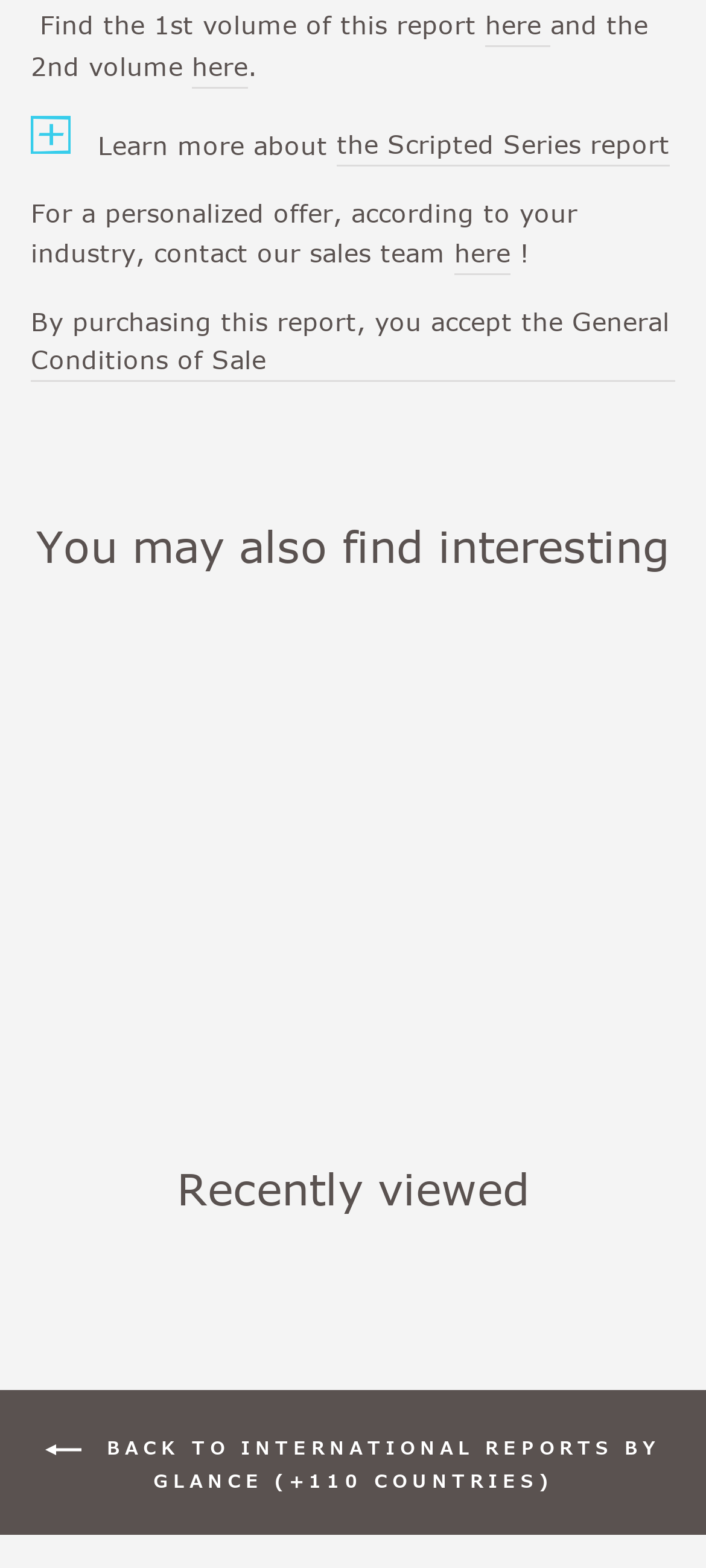How many volumes of the report are mentioned?
From the image, respond with a single word or phrase.

2